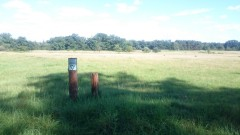What type of atmosphere does the landscape exude? Please answer the question using a single word or phrase based on the image.

Peaceful